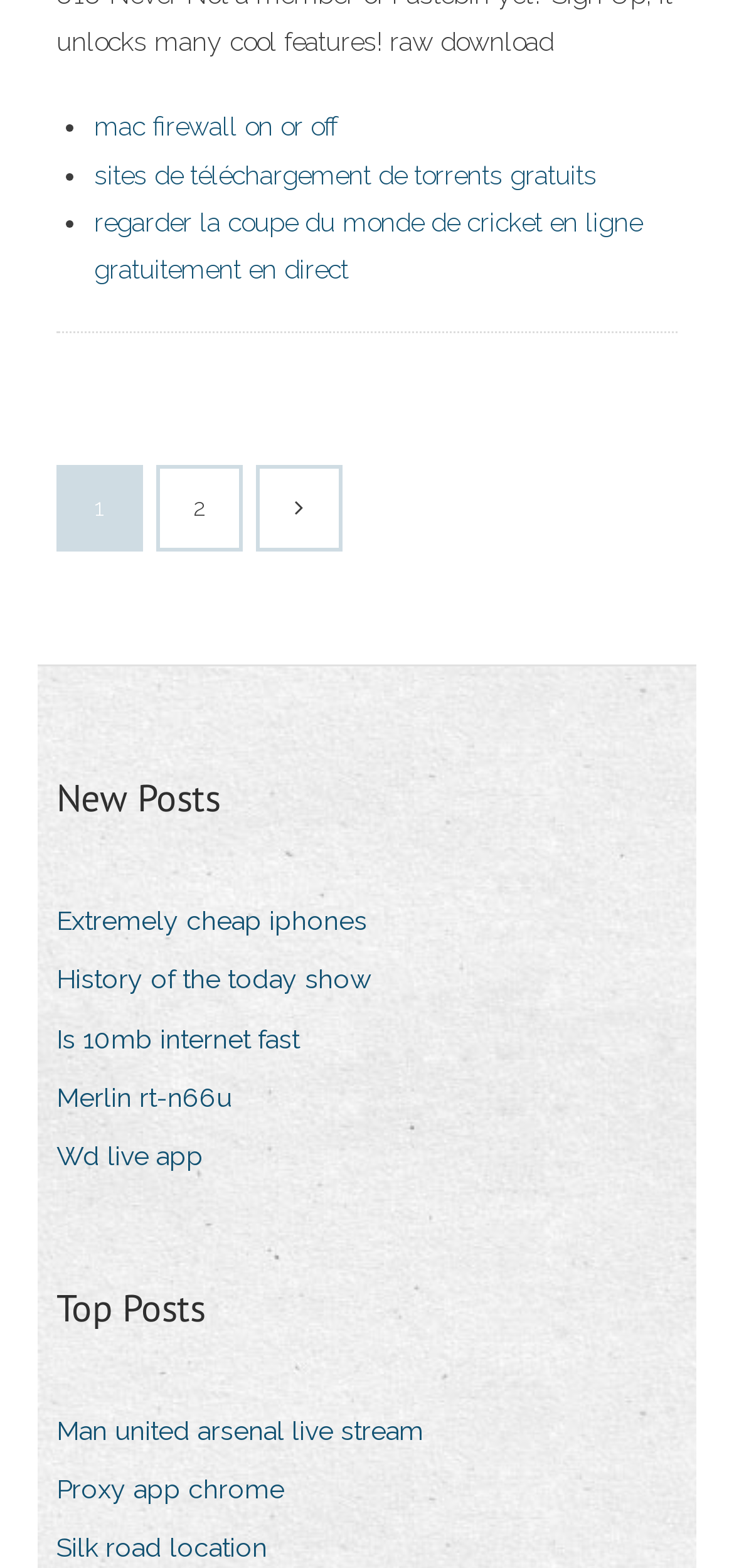Answer the following in one word or a short phrase: 
What is the first link in the list?

mac firewall on or off